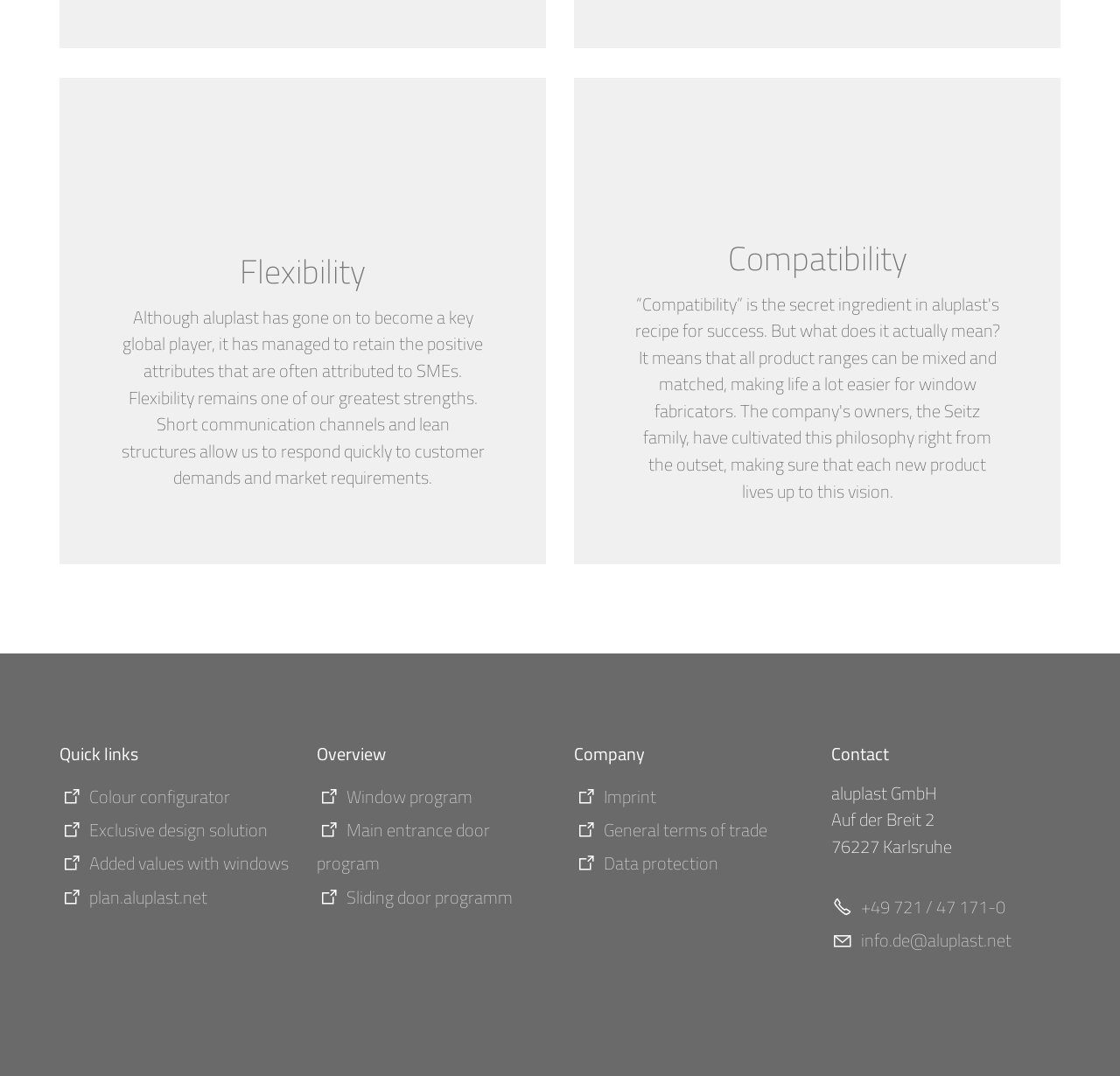What type of products does the company offer?
Can you provide an in-depth and detailed response to the question?

The webpage lists various links related to windows and doors, such as 'Window program', 'Main entrance door program', and 'Sliding door program', suggesting that the company offers a range of products related to windows and doors.